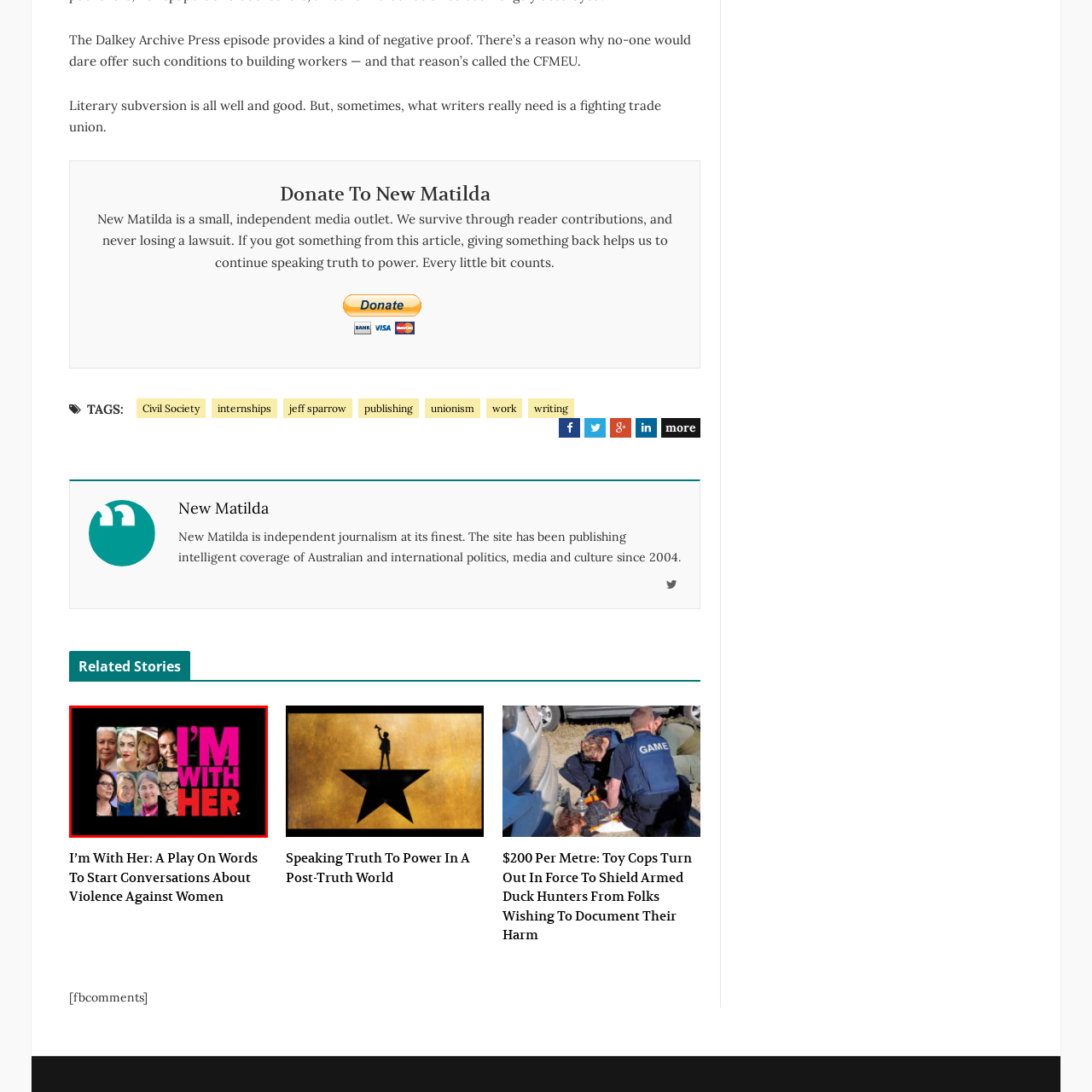Observe the content highlighted by the red box and supply a one-word or short phrase answer to the question: What is the image serving as?

A declaration of unity and empowerment